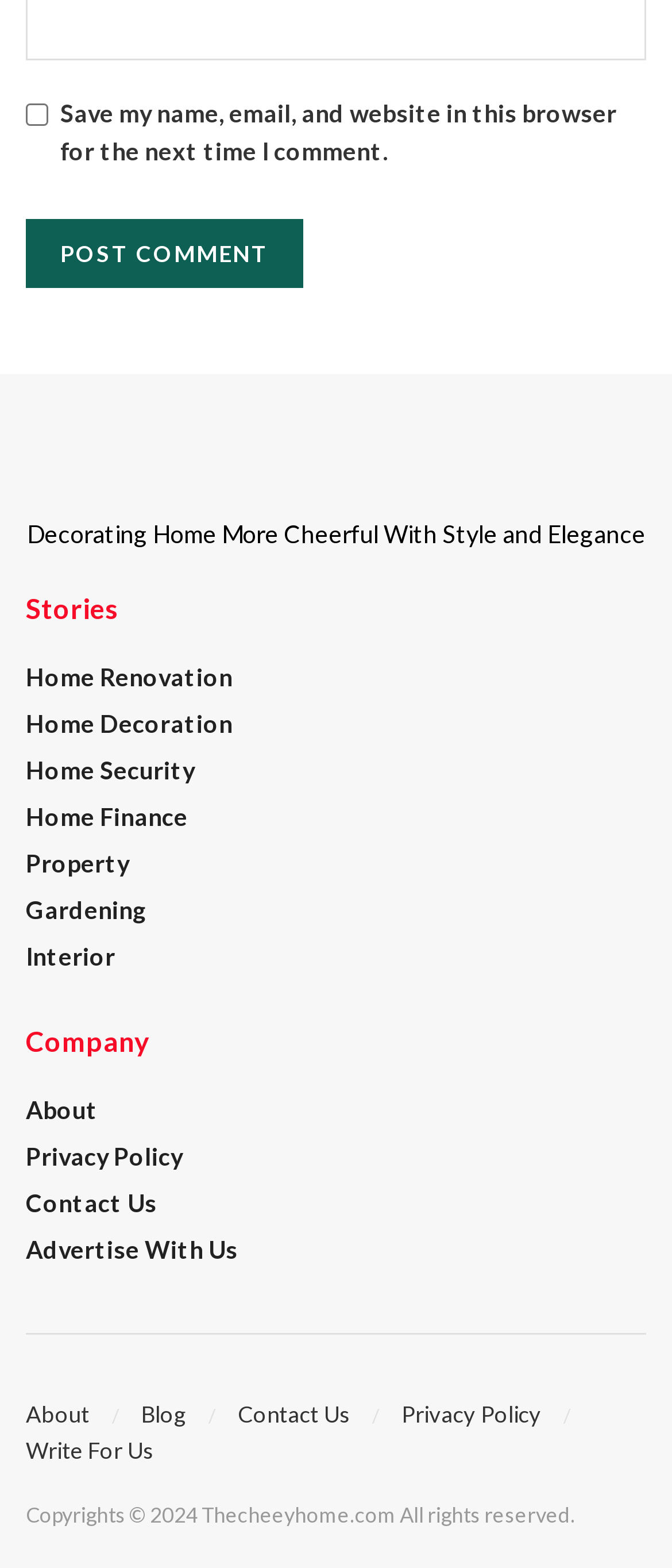Bounding box coordinates are to be given in the format (top-left x, top-left y, bottom-right x, bottom-right y). All values must be floating point numbers between 0 and 1. Provide the bounding box coordinate for the UI element described as: About

[0.038, 0.694, 0.146, 0.713]